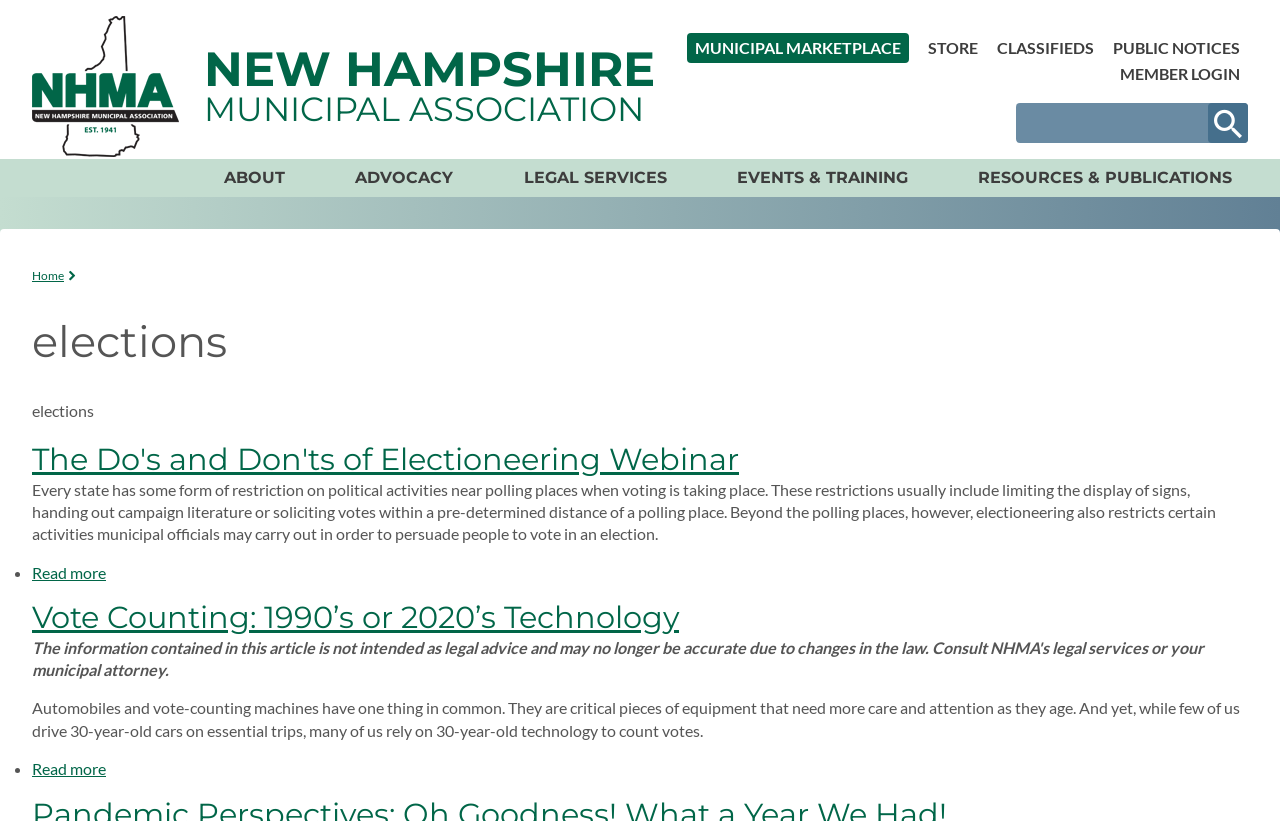Please identify the bounding box coordinates of the clickable area that will allow you to execute the instruction: "Read more about The Do's and Don'ts of Electioneering Webinar".

[0.025, 0.686, 0.083, 0.709]